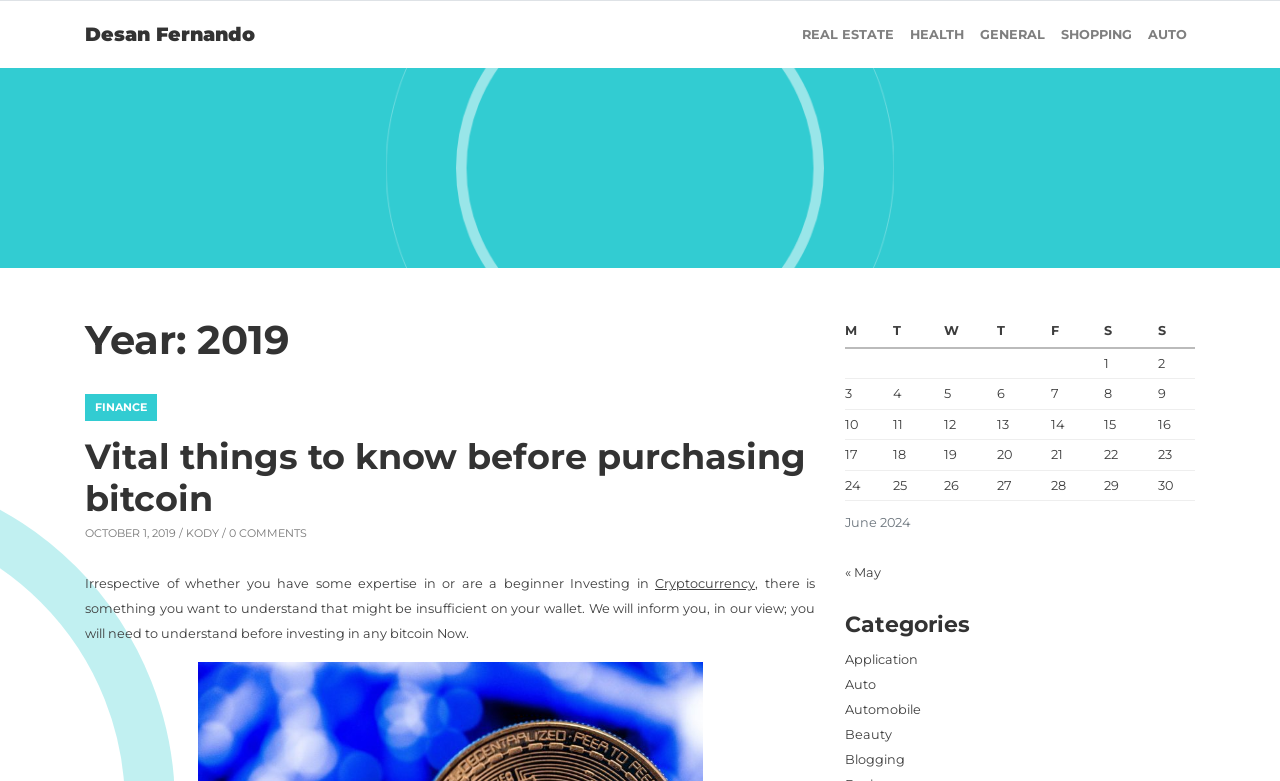What is the title of the blog post?
Refer to the screenshot and respond with a concise word or phrase.

Vital things to know before purchasing bitcoin